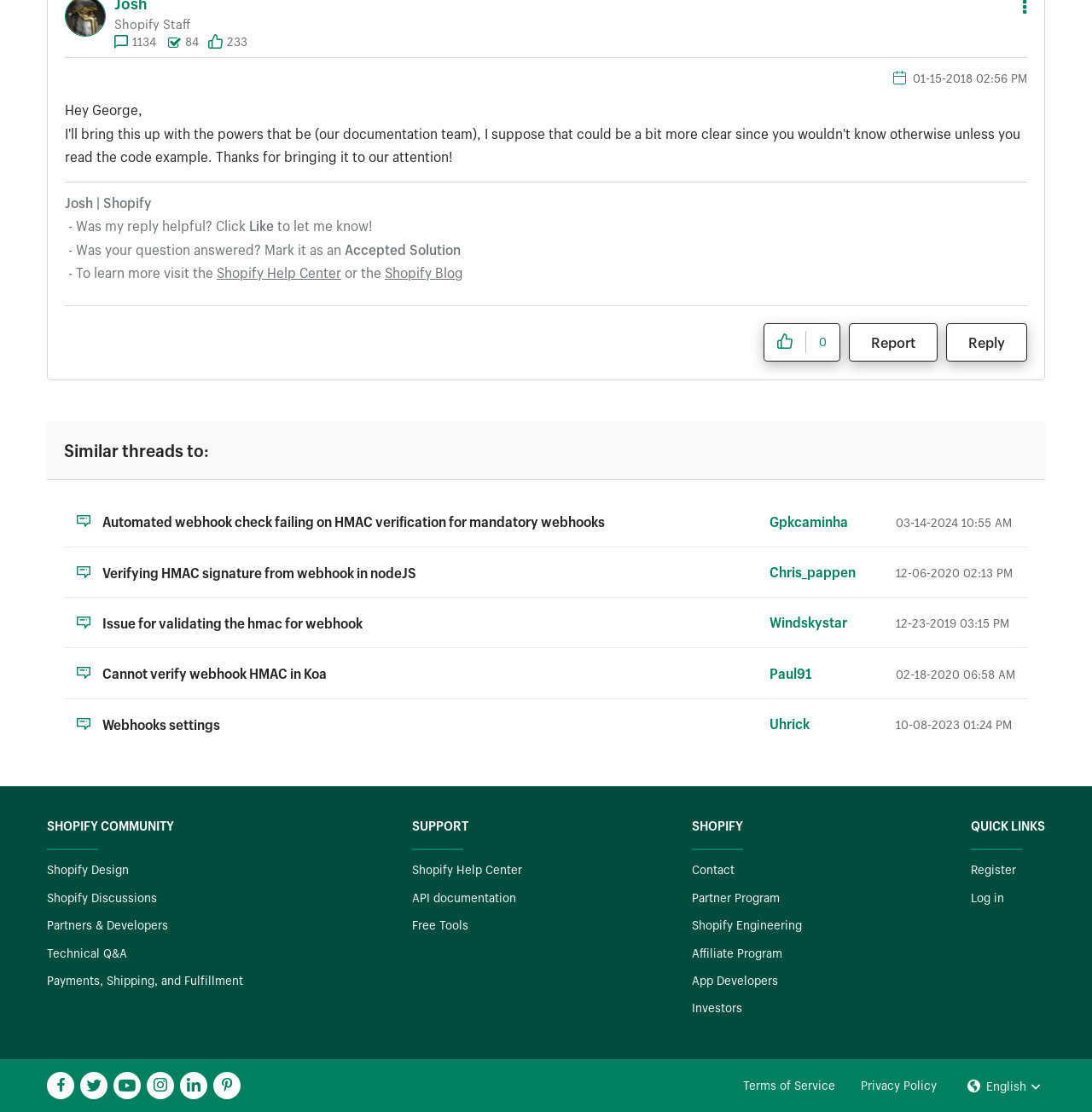Identify the bounding box for the UI element described as: "Accept". The coordinates should be four float numbers between 0 and 1, i.e., [left, top, right, bottom].

None